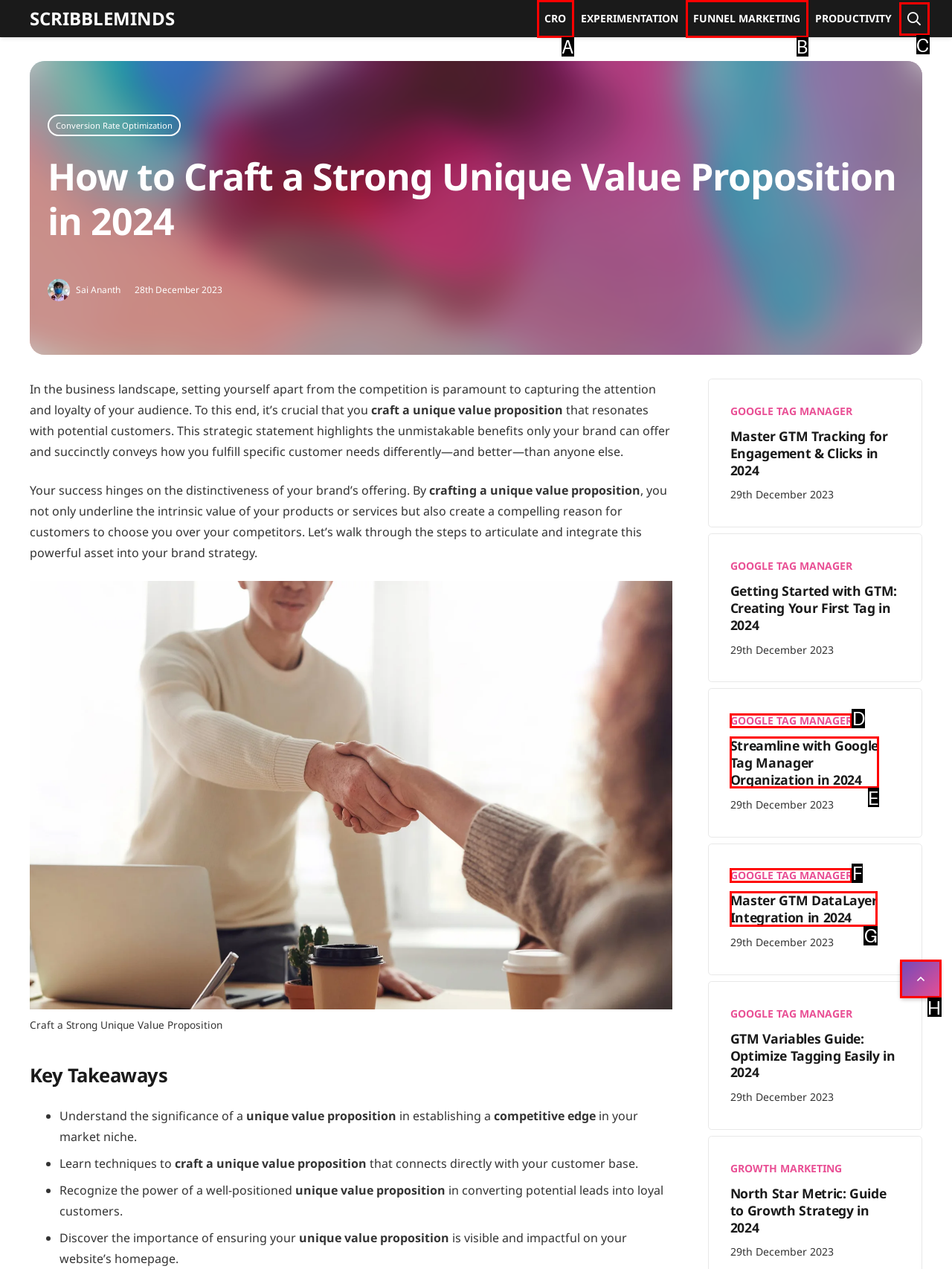Determine the HTML element to be clicked to complete the task: Click on the 'Search' button. Answer by giving the letter of the selected option.

C